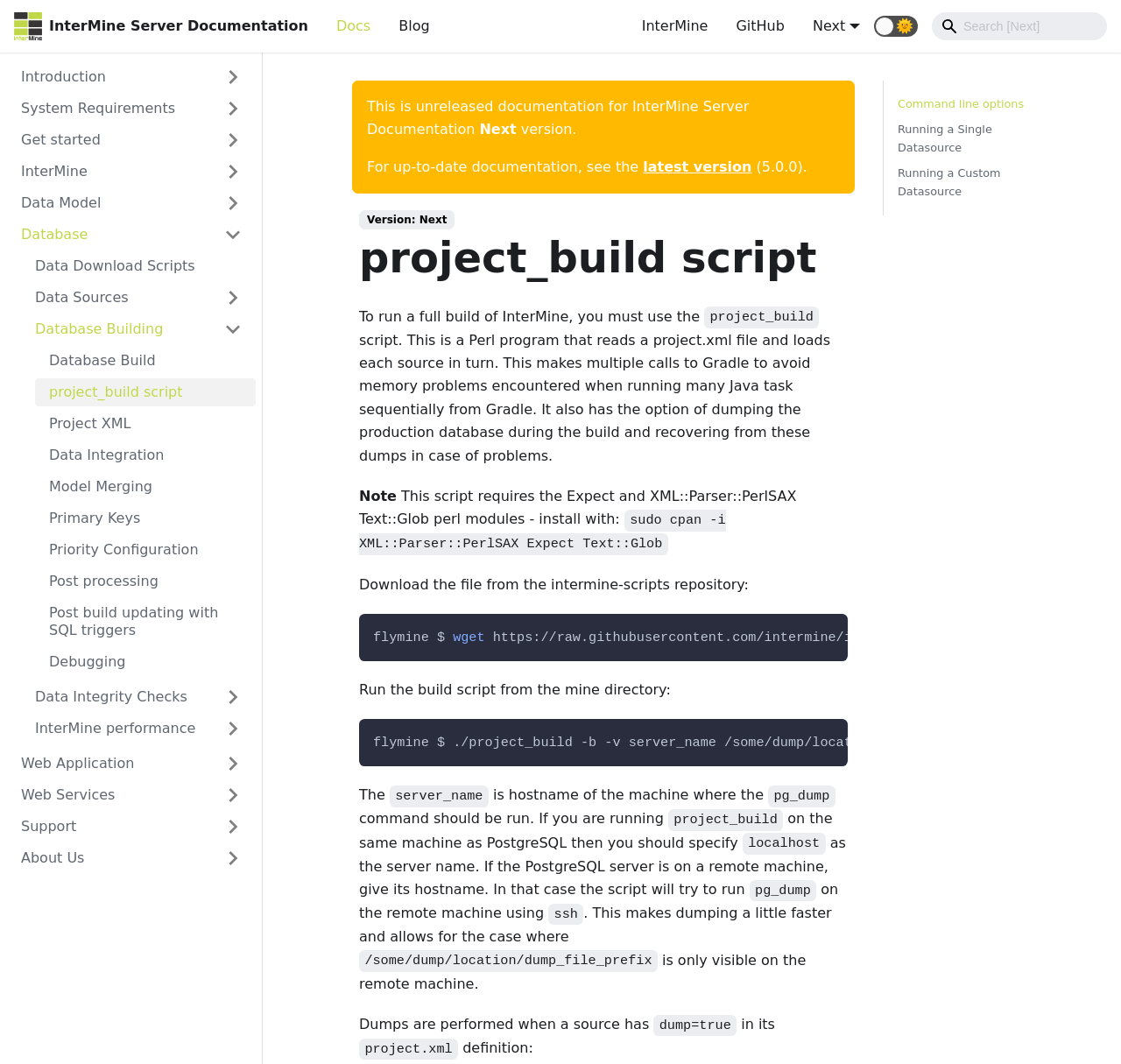From the details in the image, provide a thorough response to the question: How many sections are there in the left sidebar?

The left sidebar contains sections for 'Introduction', 'System Requirements', 'Get started', 'InterMine', 'Data Model', 'Database', and 'Interactions', which are located at the left side of the webpage with various bounding boxes.